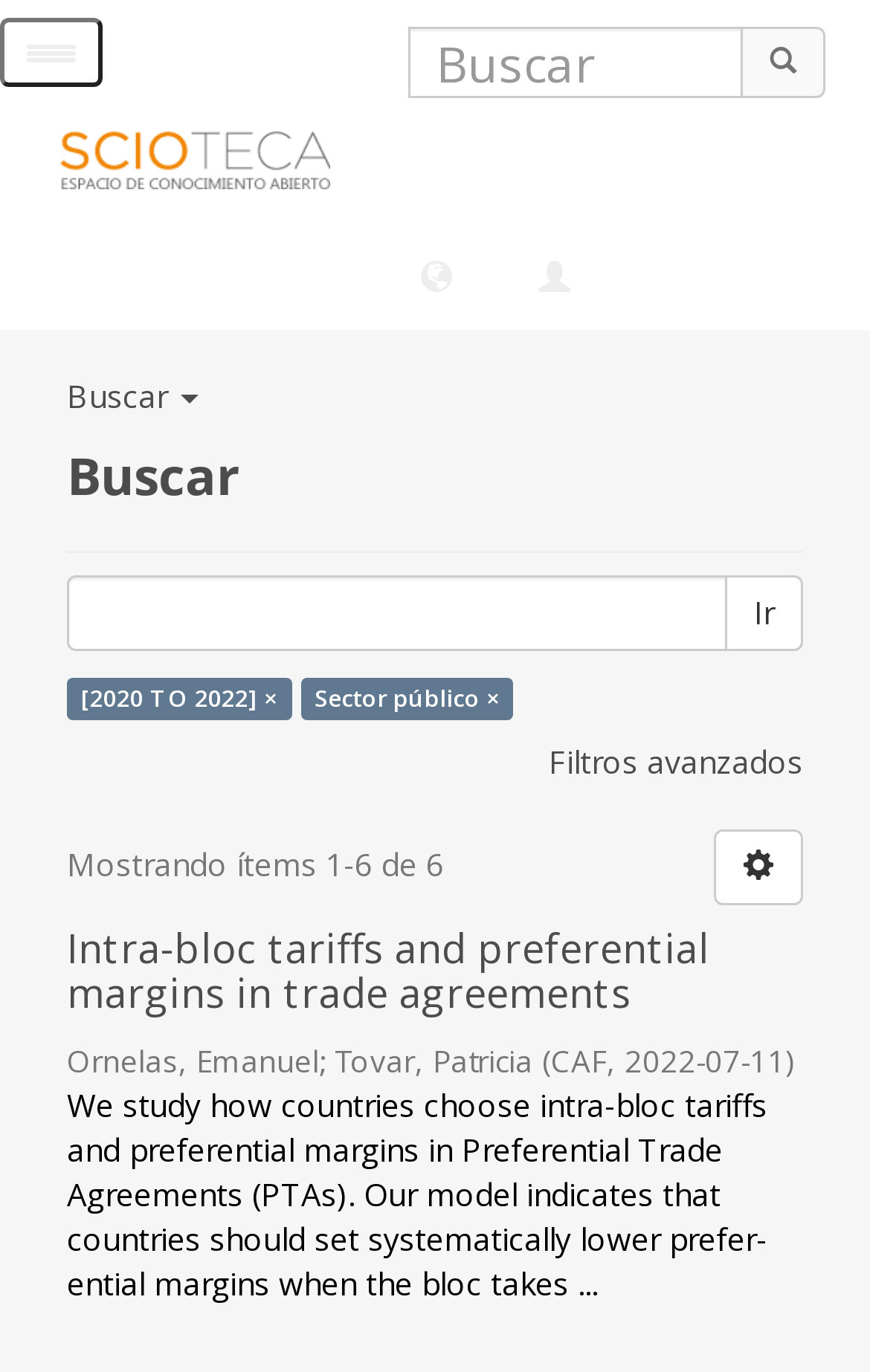Locate the bounding box coordinates of the element I should click to achieve the following instruction: "Click the 'Ir' button".

[0.851, 0.02, 0.949, 0.071]